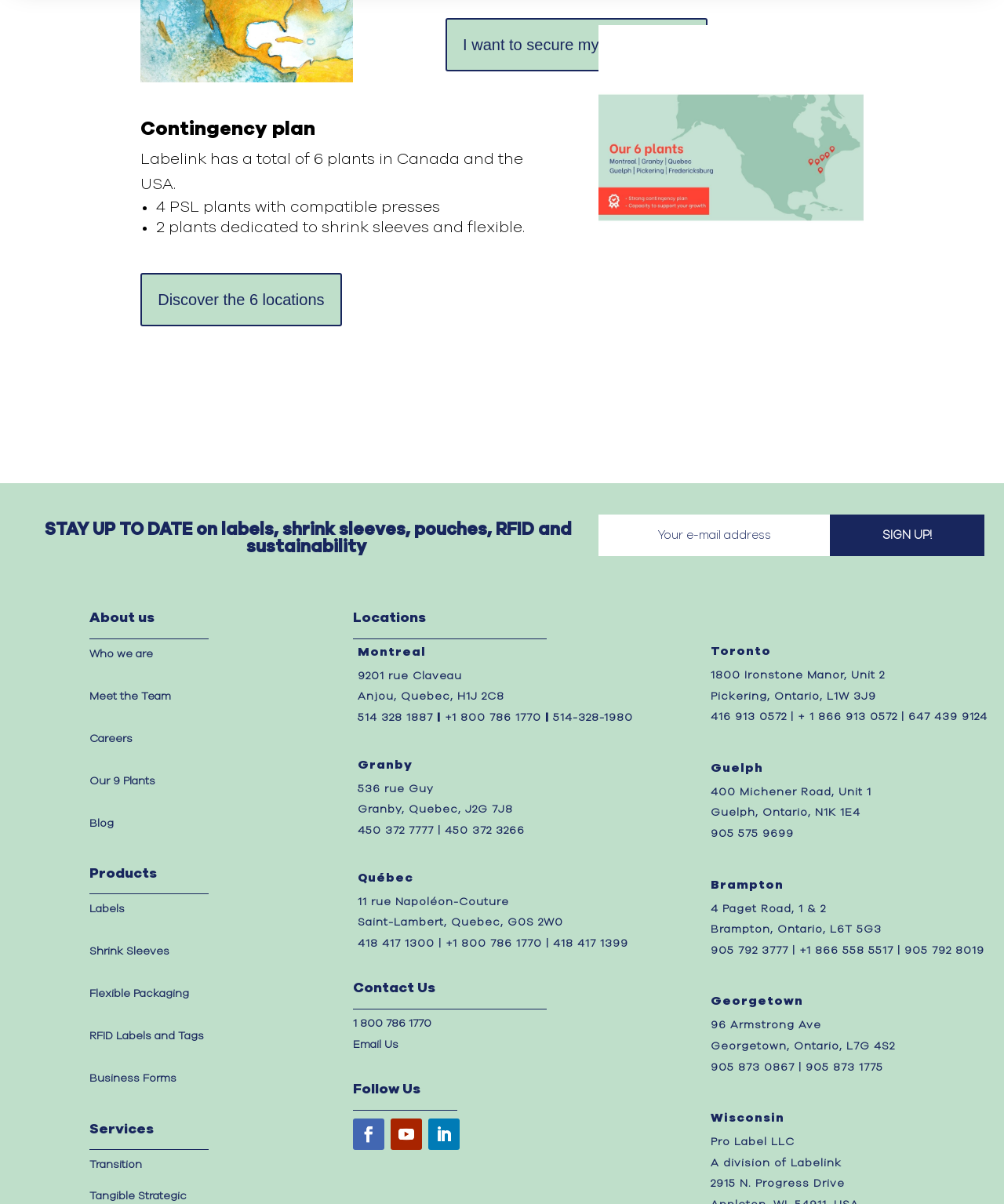Refer to the image and provide an in-depth answer to the question:
In which city is the 'Pro Label LLC' located?

The answer can be found in the heading element 'Wisconsin' which is a parent of the StaticText element 'Pro Label LLC'.